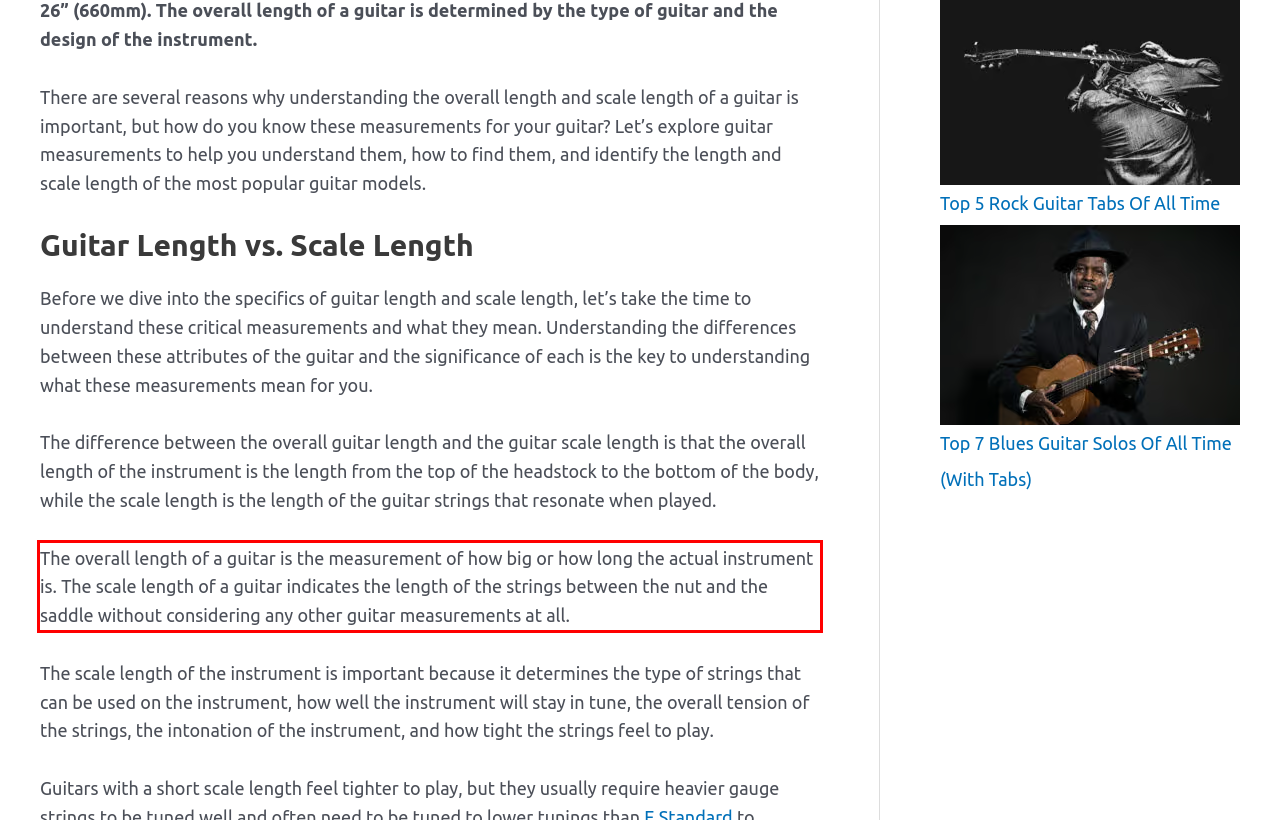Please look at the webpage screenshot and extract the text enclosed by the red bounding box.

The overall length of a guitar is the measurement of how big or how long the actual instrument is. The scale length of a guitar indicates the length of the strings between the nut and the saddle without considering any other guitar measurements at all.